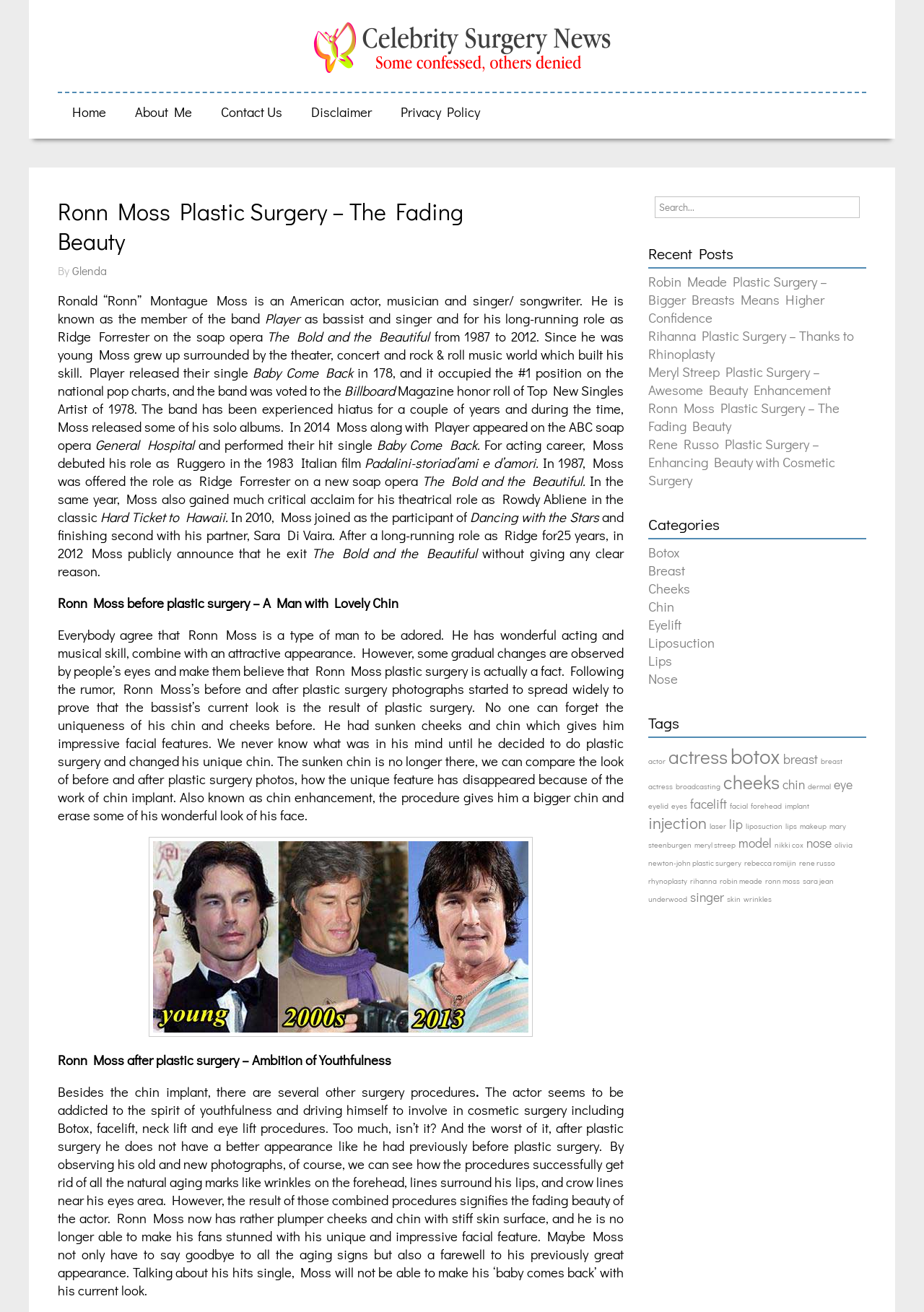Provide the bounding box coordinates in the format (top-left x, top-left y, bottom-right x, bottom-right y). All values are floating point numbers between 0 and 1. Determine the bounding box coordinate of the UI element described as: Cheeks

[0.701, 0.441, 0.747, 0.455]